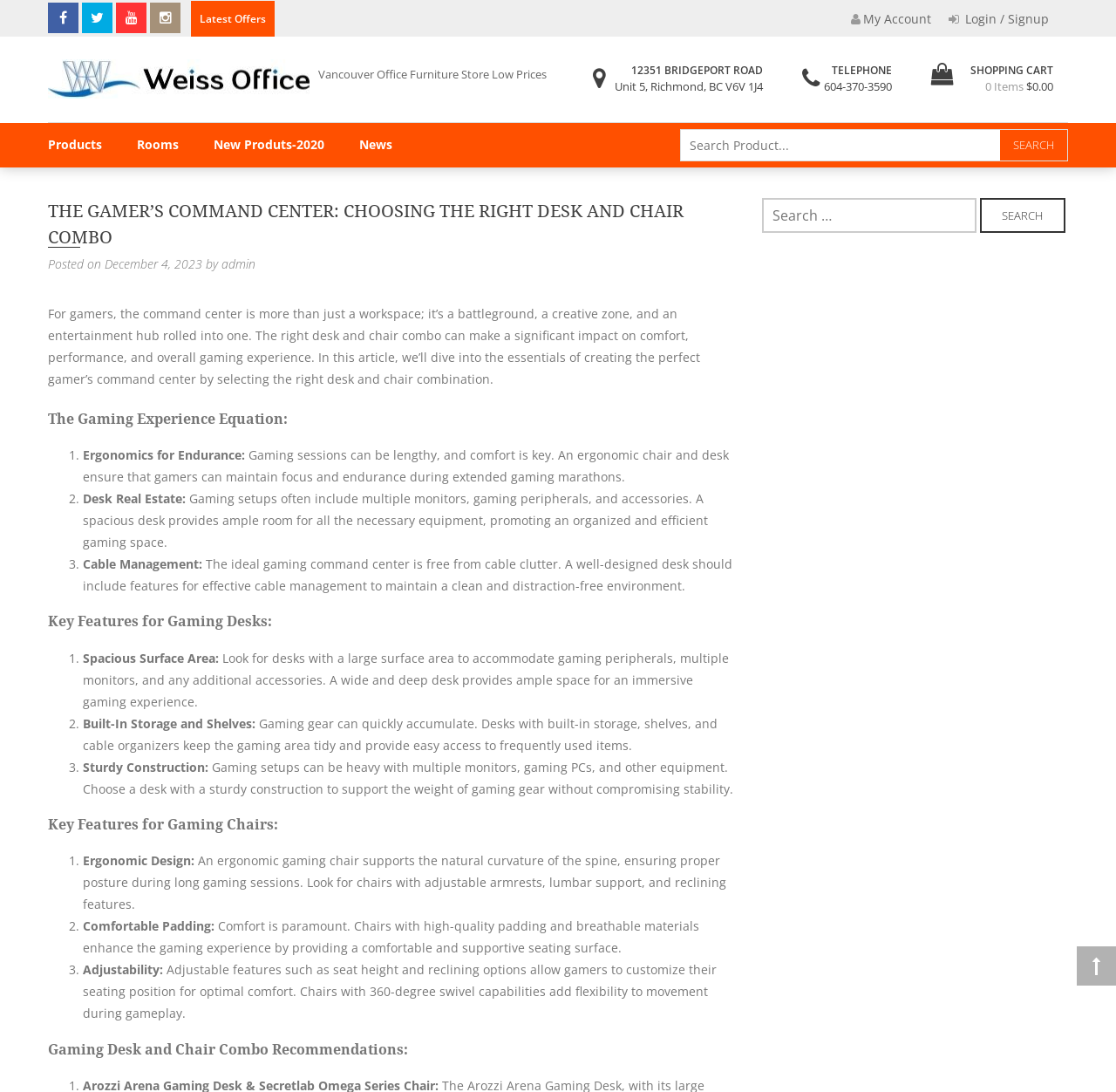What is the benefit of a desk with built-in storage and shelves?
Based on the visual information, provide a detailed and comprehensive answer.

According to the webpage, a desk with built-in storage and shelves helps to keep the gaming area tidy and provides easy access to frequently used items, which implies that it helps to maintain a clutter-free environment.